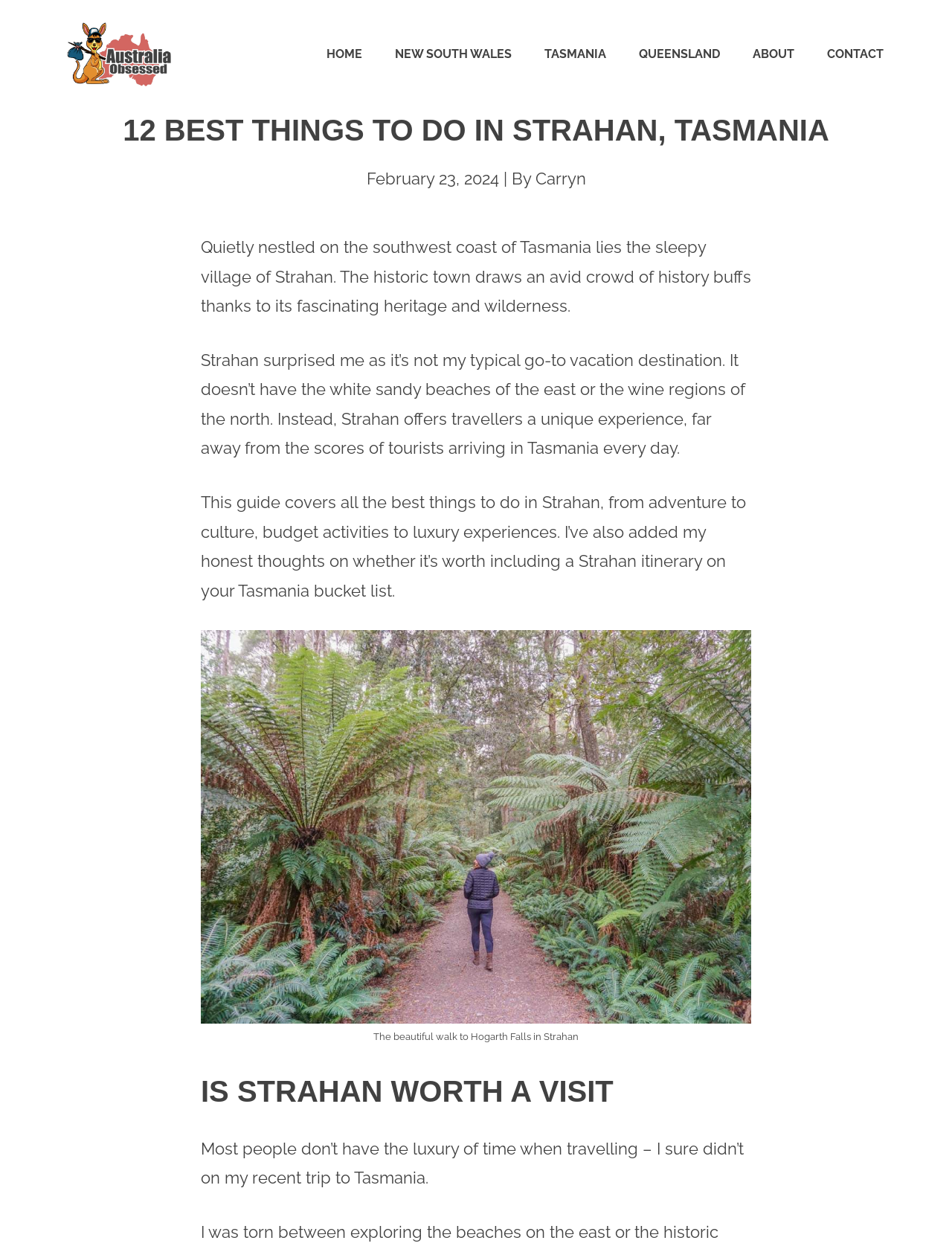Based on the image, provide a detailed and complete answer to the question: 
What is the name of the falls mentioned in the article?

The name of the falls can be found in the figcaption element, which describes the image of the walk to Hogarth Falls in Strahan.